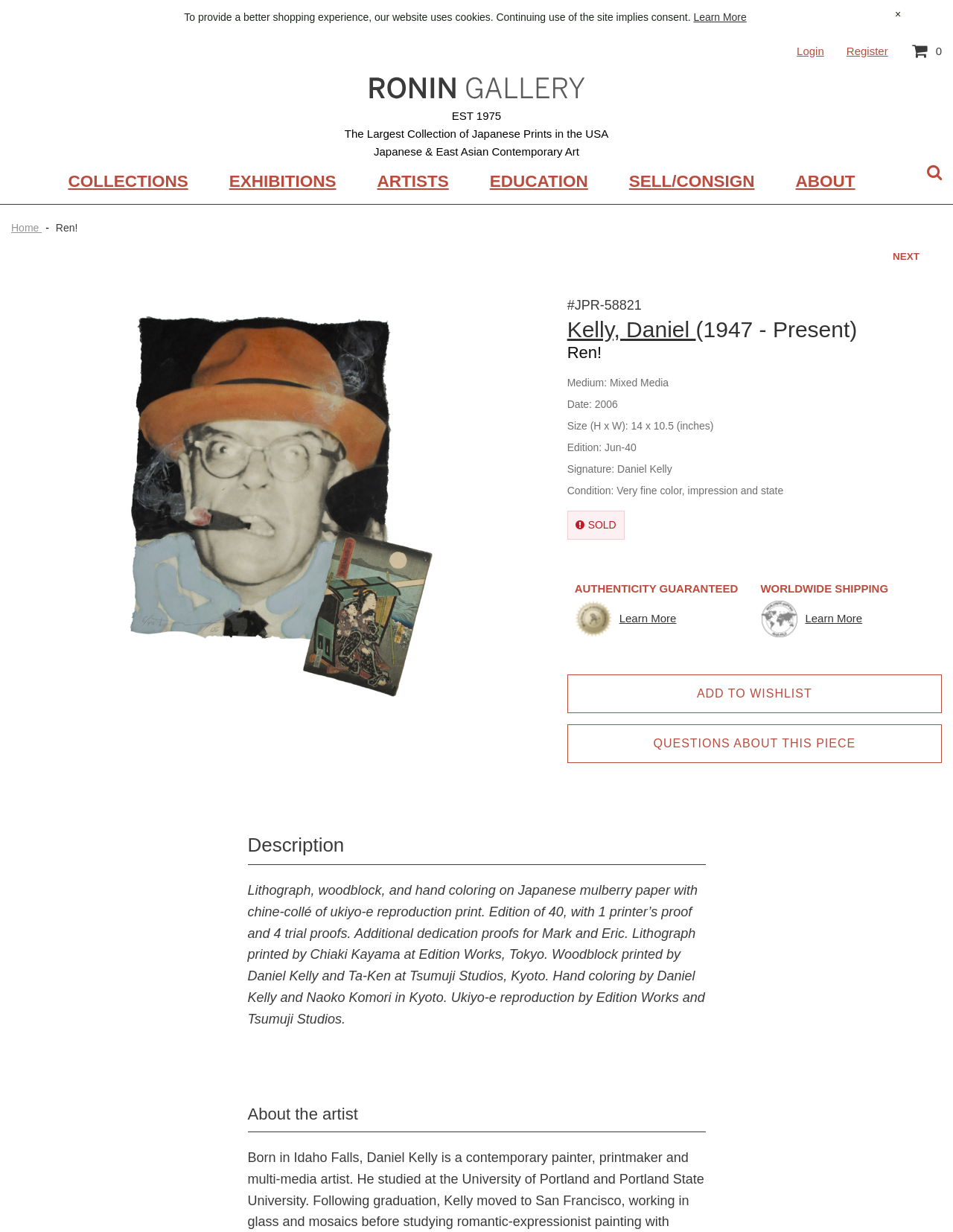Please provide a brief answer to the question using only one word or phrase: 
What is the edition of the artwork?

Jun-40